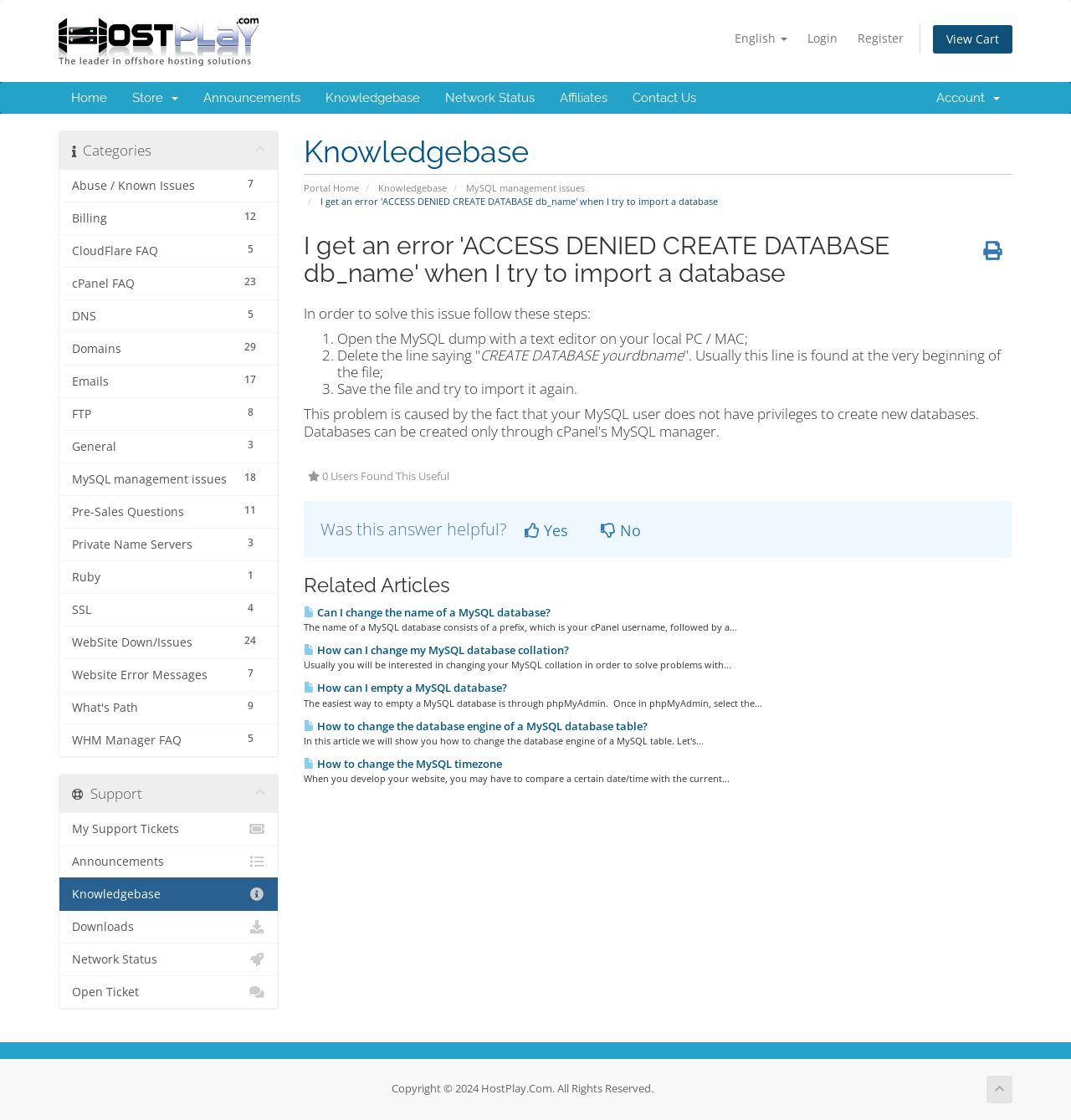Articulate a detailed summary of the webpage's content and design.

This webpage is a knowledge base article from HostPlay.Com, focused on resolving an error related to creating a database. At the top, there are several links for language selection, login, registration, and viewing the cart. Below these links, there is a navigation menu with options like Home, Store, Announcements, Knowledgebase, Network Status, Affiliates, and Contact Us.

The main content of the page is divided into two sections. The first section has a heading "Knowledgebase" and a subheading "Categories" with 15 links to different categories, such as Abuse/Known Issues, Billing, CloudFlare FAQ, and more. Each category has a brief description.

The second section has a heading with the title of the article, "I get an error 'ACCESS DENIED CREATE DATABASE db_name' when I try to import a database." Below the title, there is a step-by-step guide to solving the issue, with three numbered steps. Each step has a brief description of the action to take.

Following the guide, there is a section with a heading "Related Articles" that lists three related articles with brief summaries. The articles are about changing the name of a MySQL database, changing the MySQL database collation, and emptying a MySQL database.

At the bottom of the page, there are two buttons to rate the helpfulness of the article, labeled "Yes" and "No."